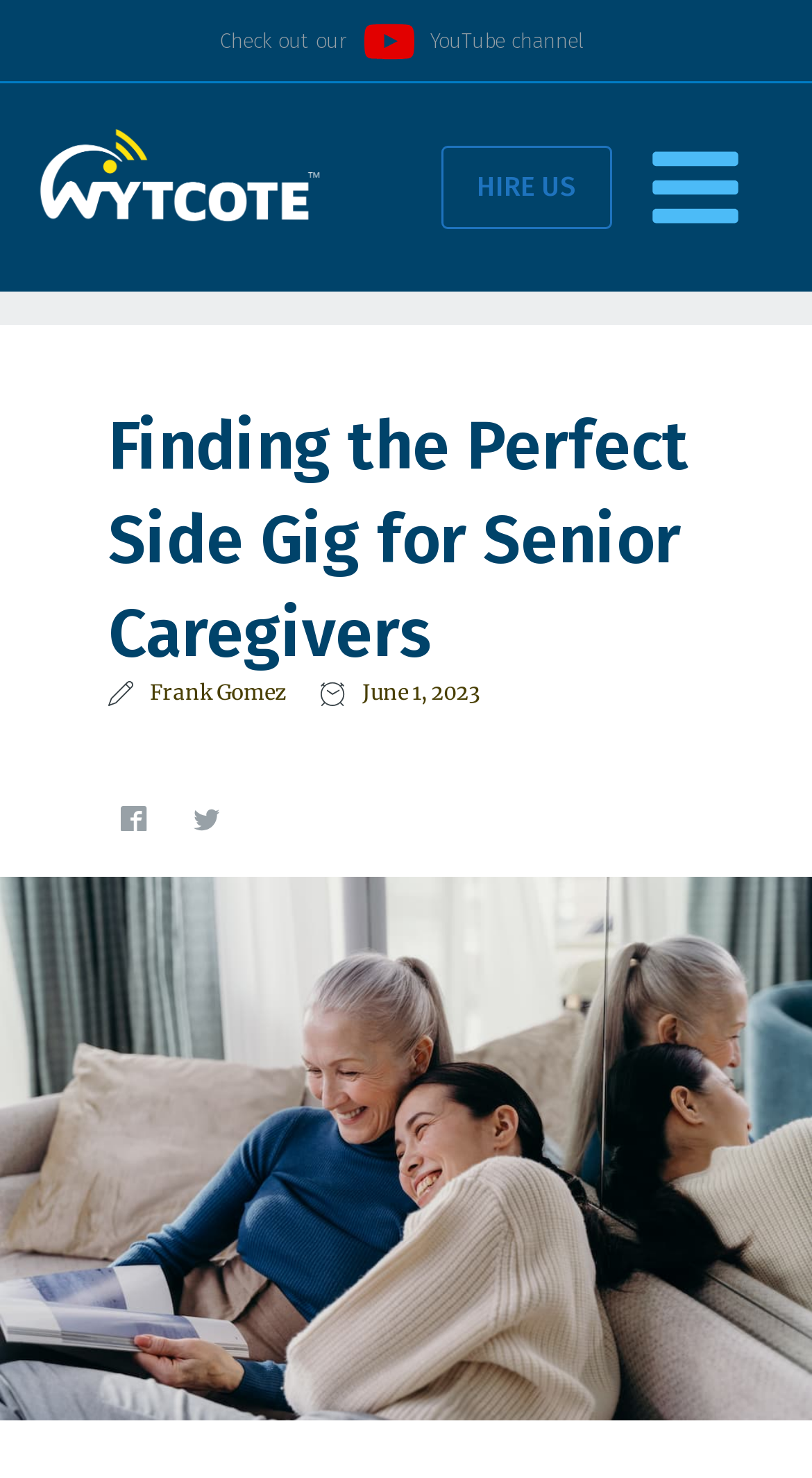What is the date of the article?
Please provide a comprehensive answer to the question based on the webpage screenshot.

The date can be found in the StaticText element with the bounding box coordinates [0.446, 0.46, 0.592, 0.478], which is likely a publication date or a timestamp.